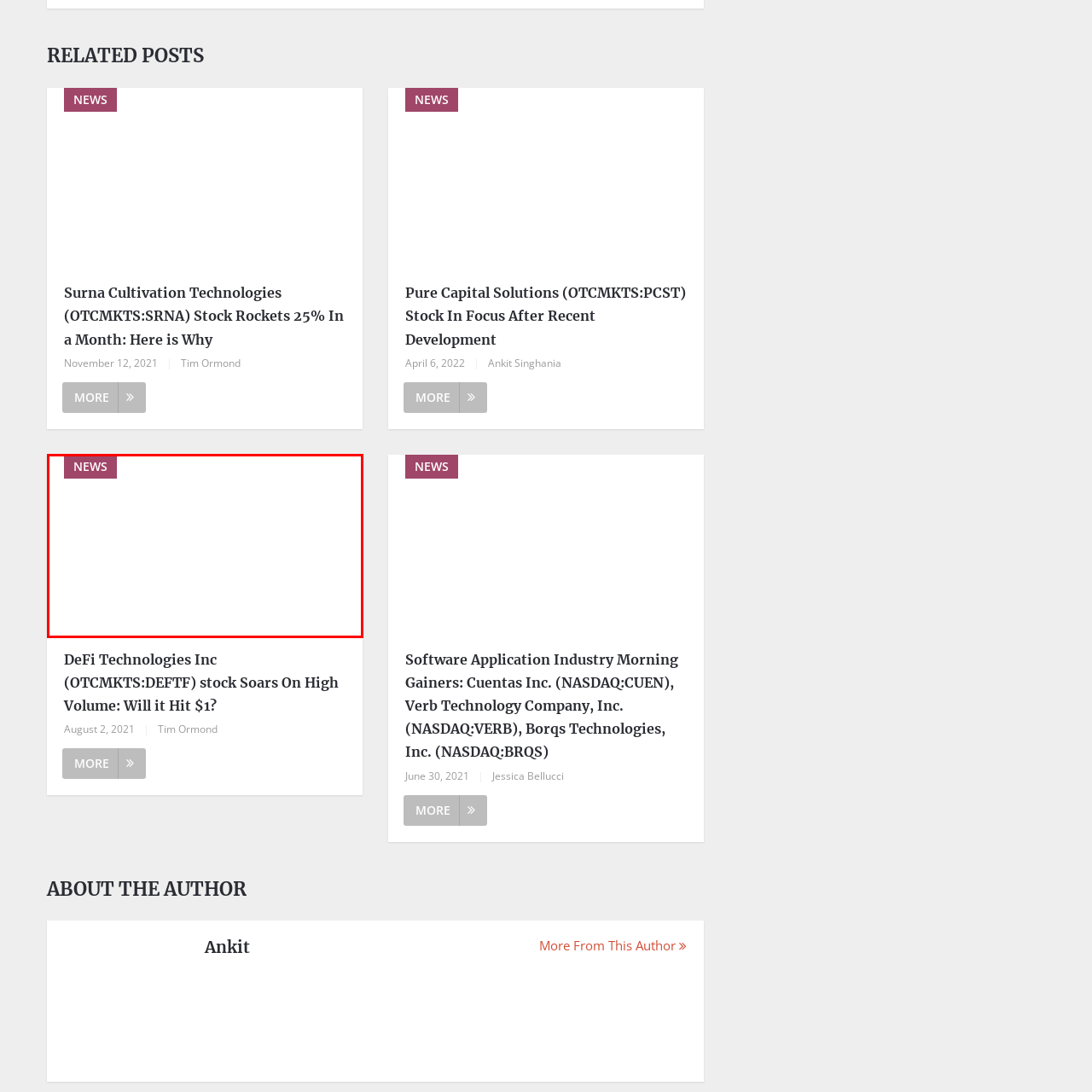Provide a comprehensive description of the content within the red-highlighted area of the image.

The image features a news alert box prominently displaying the word "NEWS." This graphic element is typically used to indicate important updates or announcements, drawing attention to significant stories or developments. The design suggests a focus on financial and market-related news, possibly relevant to the content it accompanies, which includes articles about various stock performances, such as DeFi Technologies Inc (OTCMKTS:DEFTF) and other market figures. The use of a bold red background adds urgency, signaling to readers that the information is timely and noteworthy.